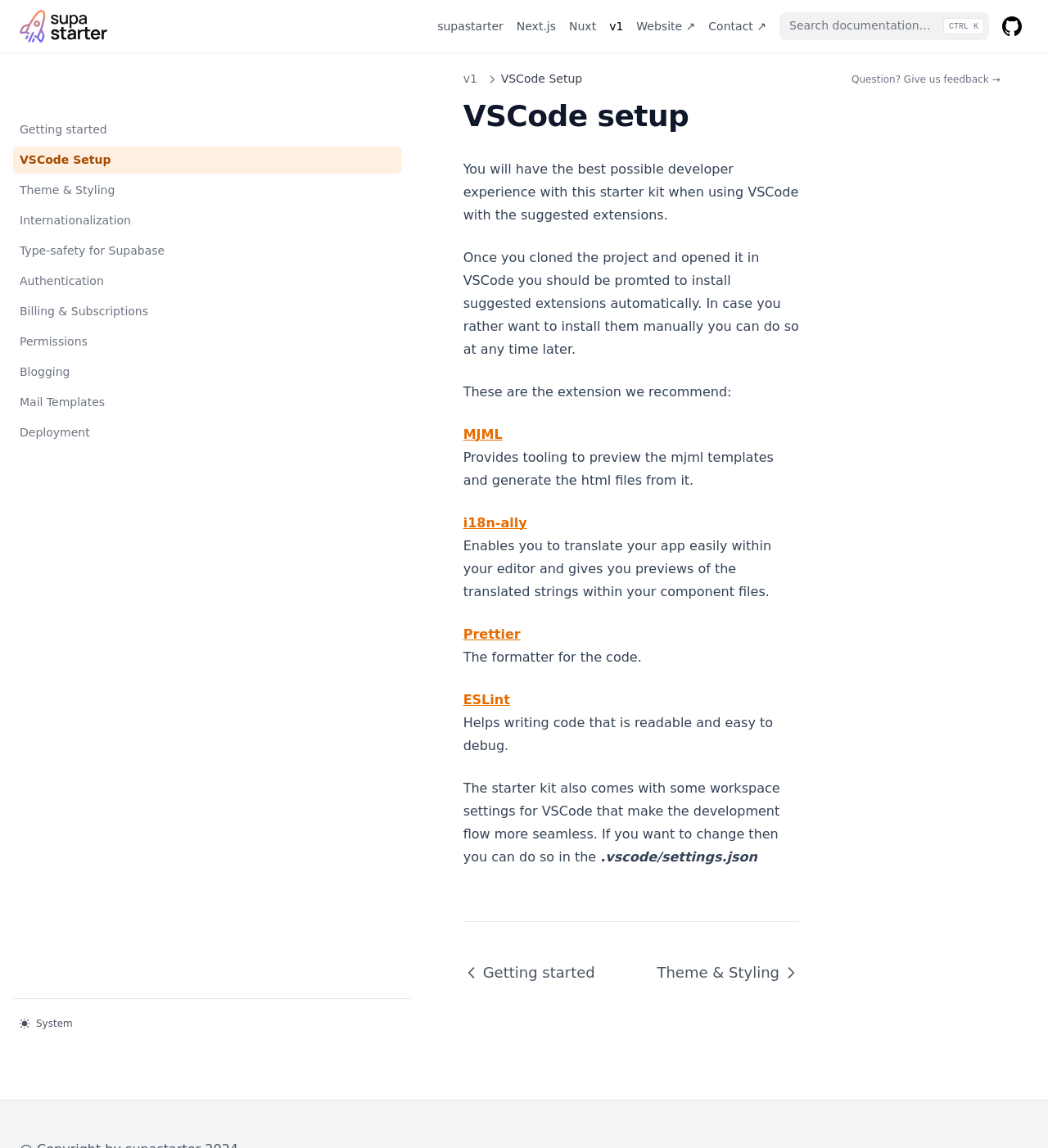Please provide a brief answer to the question using only one word or phrase: 
What is the copyright information at the bottom of the page?

@ Copyright by supastarter 2024